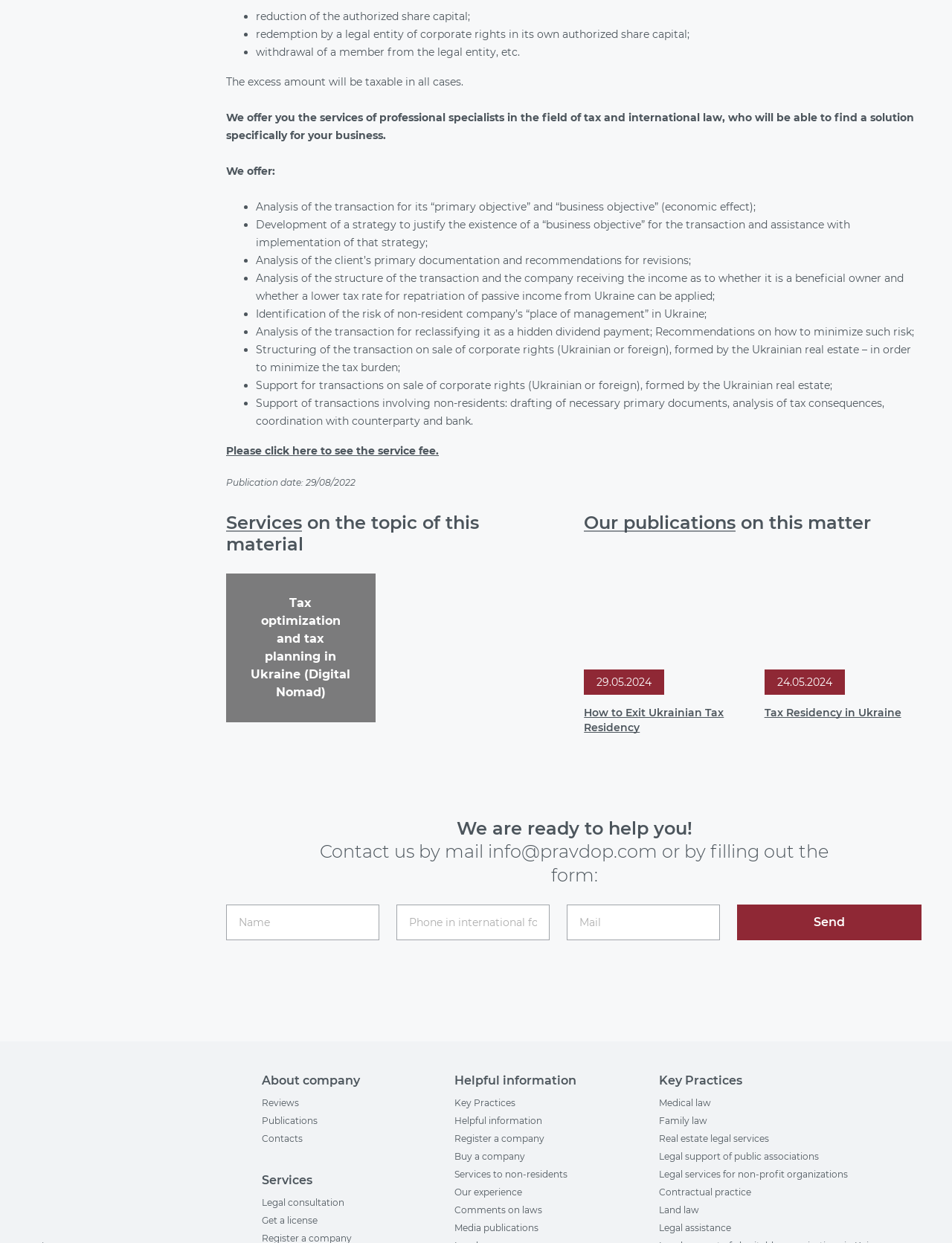Please use the details from the image to answer the following question comprehensively:
How many links are there in the 'Our publications on this matter' section?

In the 'Our publications on this matter' section, there are two links, 'How to Exit Ukrainian Tax Residency' and 'Tax Residency in Ukraine', which likely lead to related publications or articles.